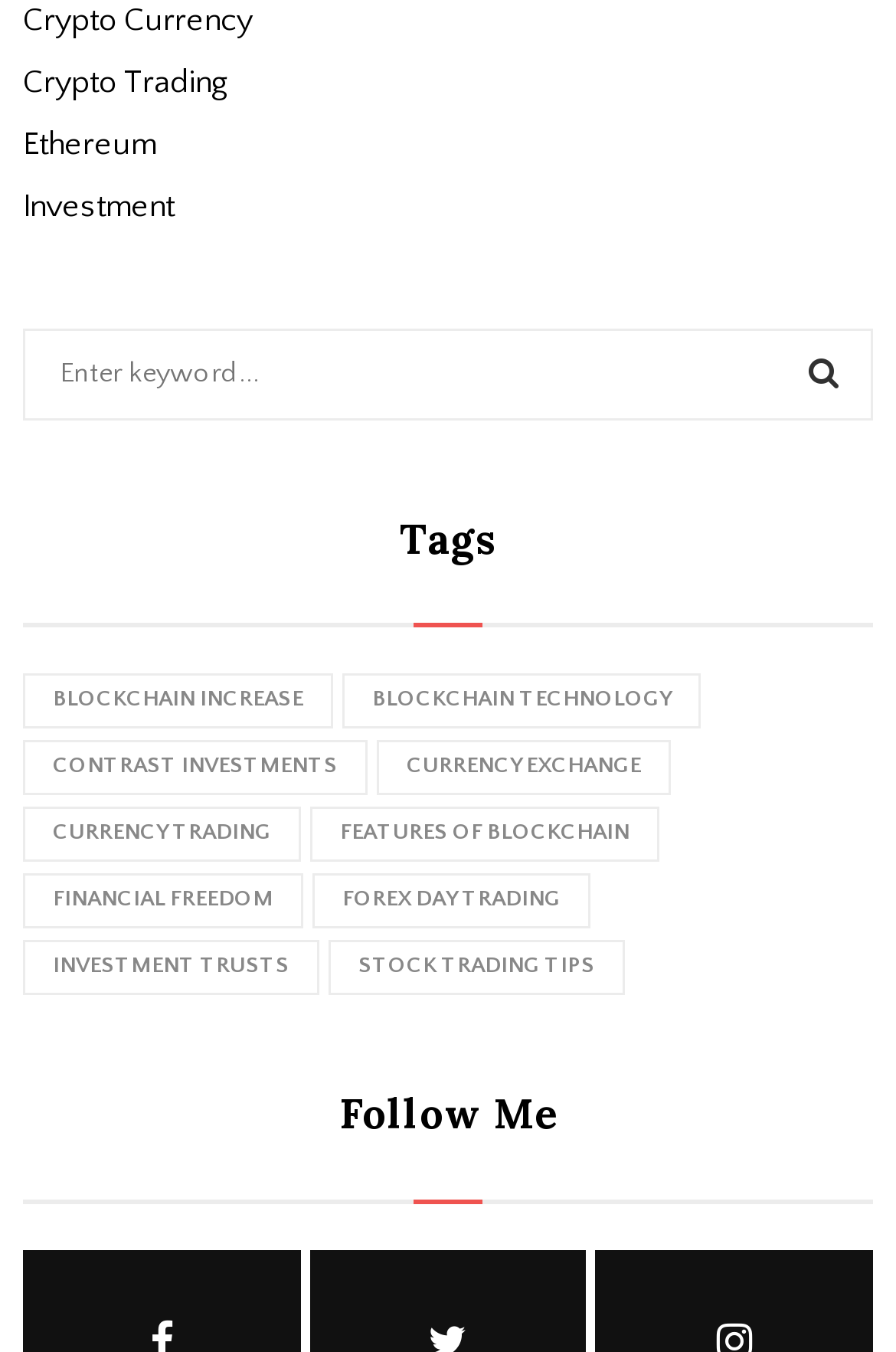Locate the bounding box coordinates of the element that should be clicked to execute the following instruction: "Follow the link to BLOCKCHAIN TECHNOLOGY".

[0.382, 0.499, 0.782, 0.539]